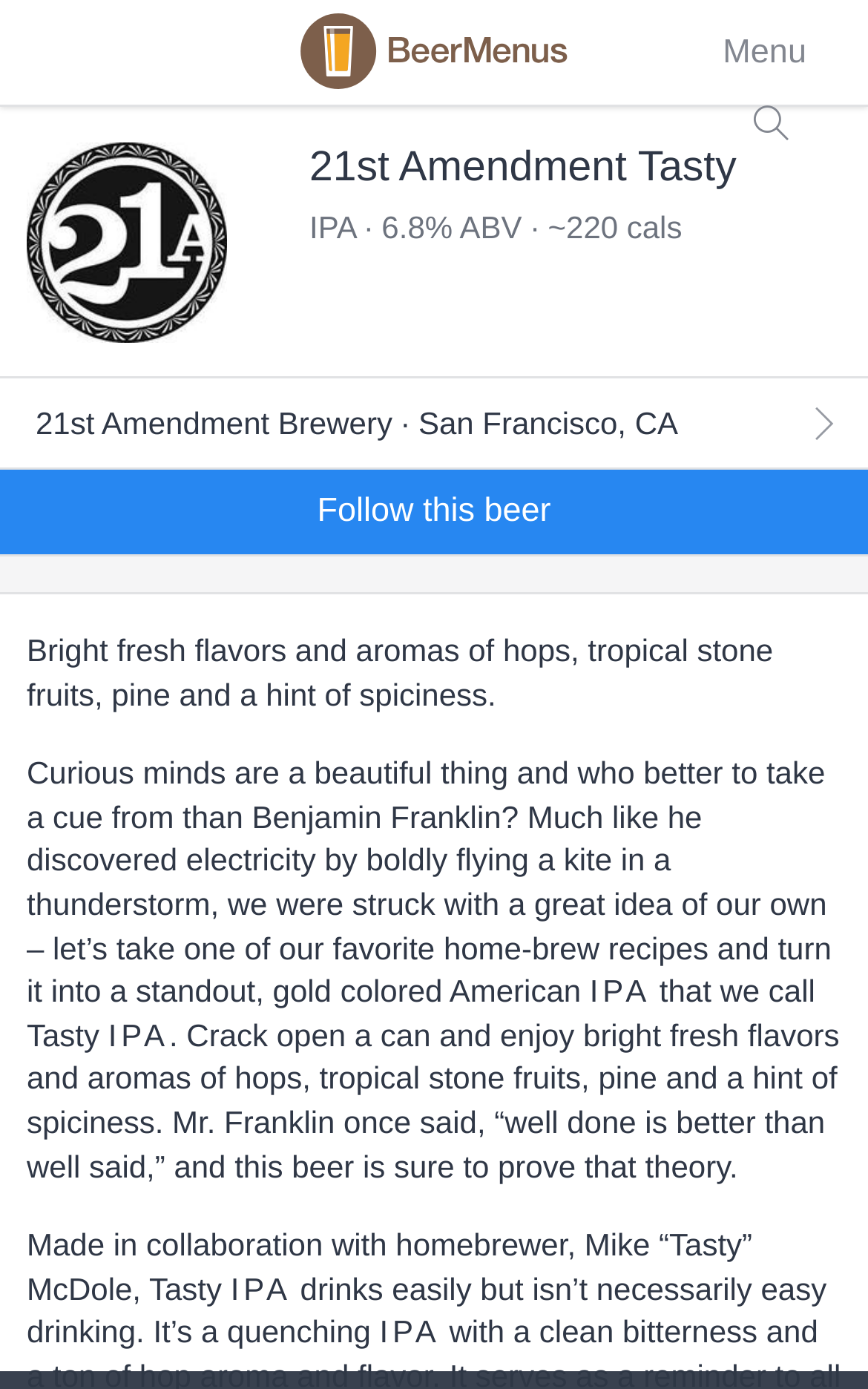Please provide a detailed answer to the question below based on the screenshot: 
Who collaborated with 21st Amendment Brewery to make Tasty?

I determined the answer by reading the StaticText element with the text 'Made in collaboration with homebrewer, Mike “Tasty” McDole, Tasty' which is located near the bottom of the page. This text indicates that Mike McDole collaborated with 21st Amendment Brewery to make Tasty.